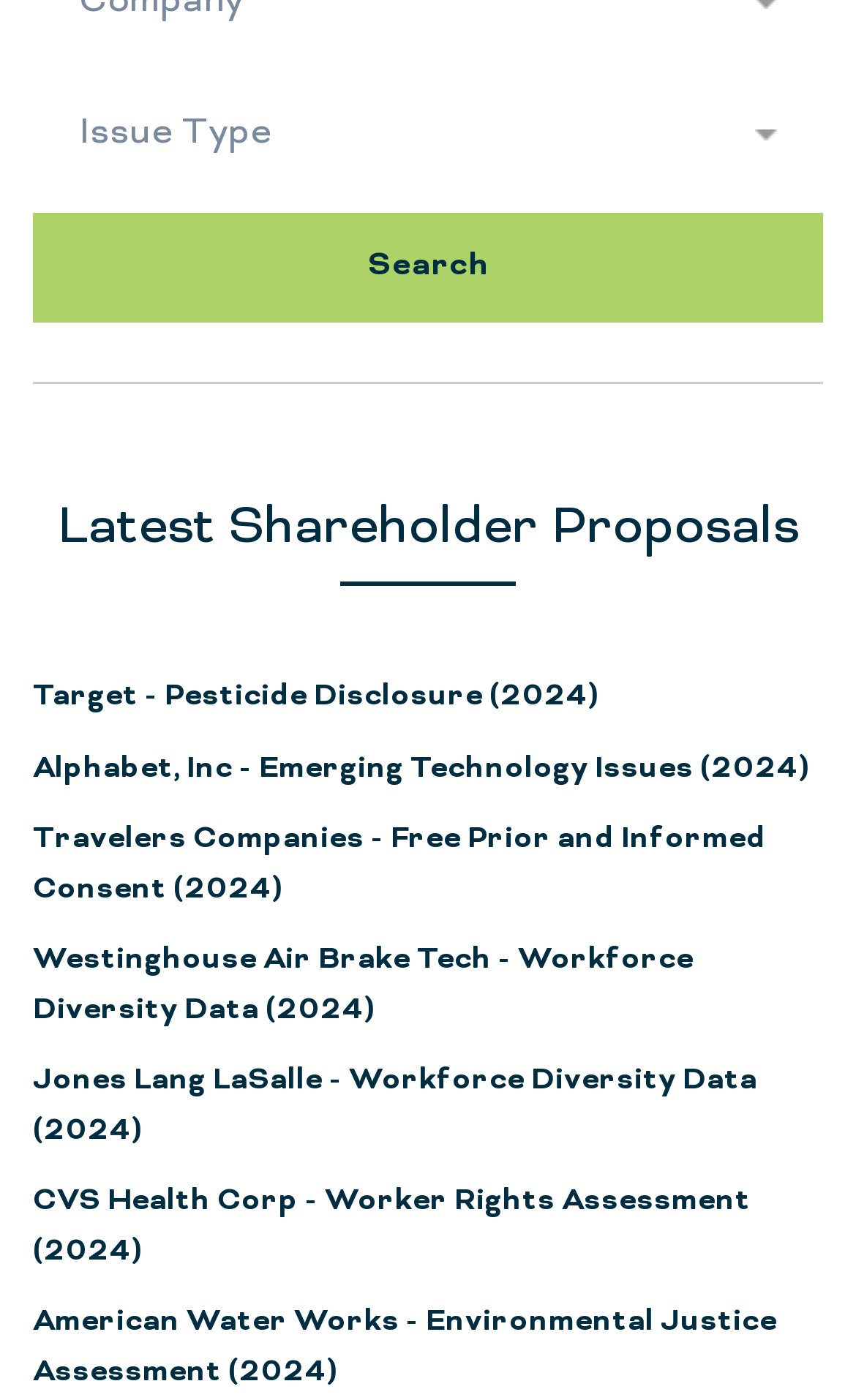Answer the question in one word or a short phrase:
What is the purpose of the button?

Search